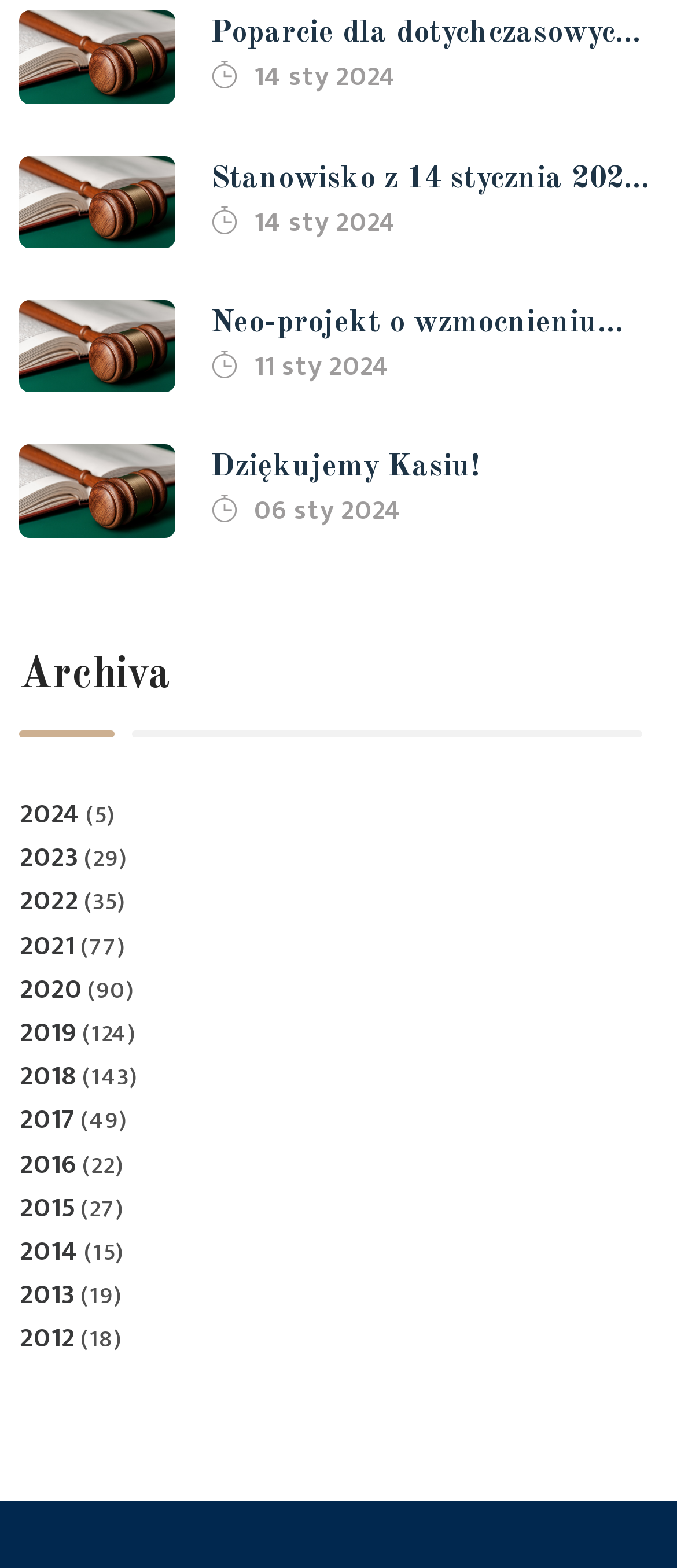From the webpage screenshot, identify the region described by Dziękujemy Kasiu!. Provide the bounding box coordinates as (top-left x, top-left y, bottom-right x, bottom-right y), with each value being a floating point number between 0 and 1.

[0.311, 0.284, 0.971, 0.314]